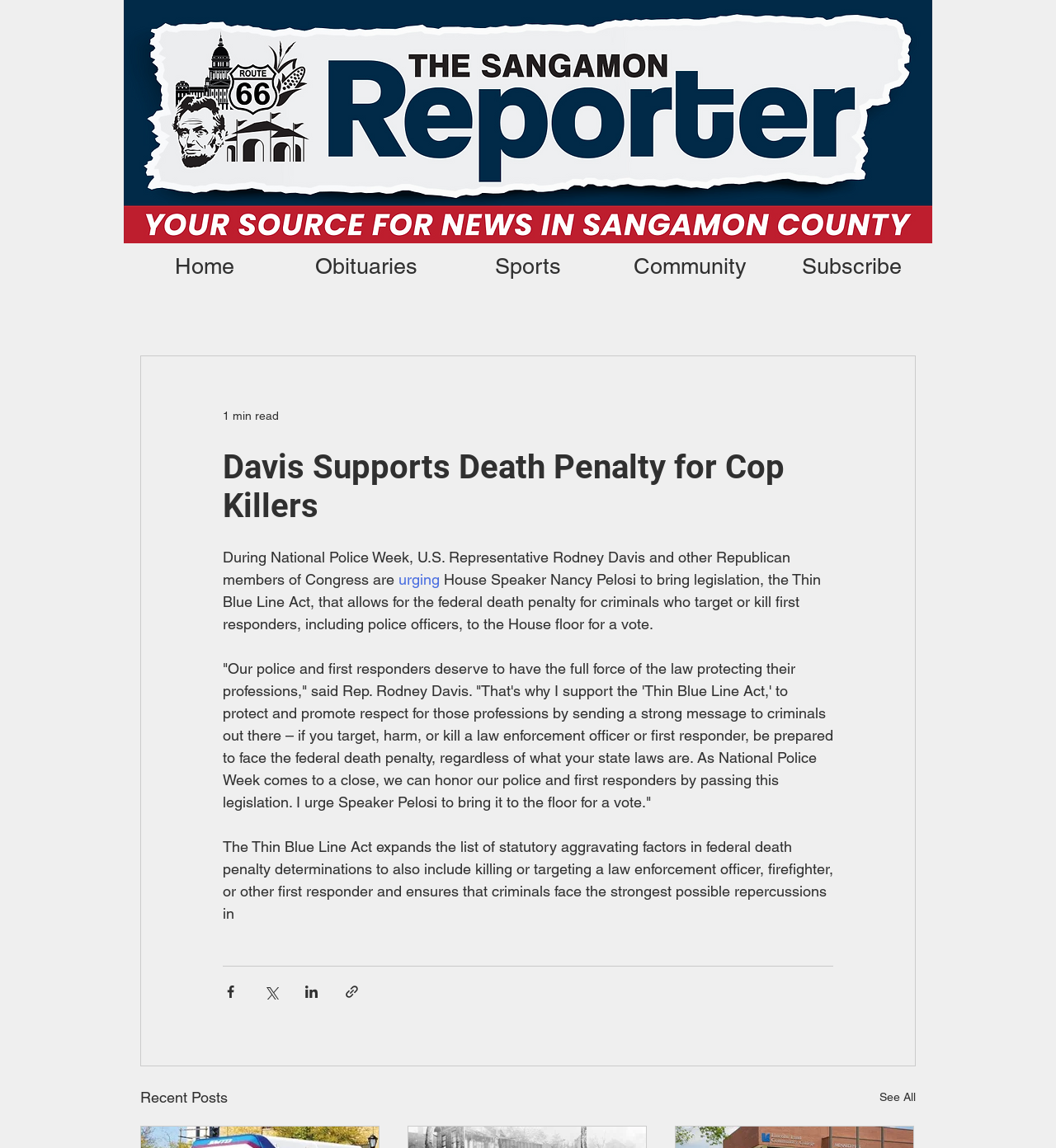Please answer the following question using a single word or phrase: 
Who is being urged to bring the legislation to the House floor?

Nancy Pelosi